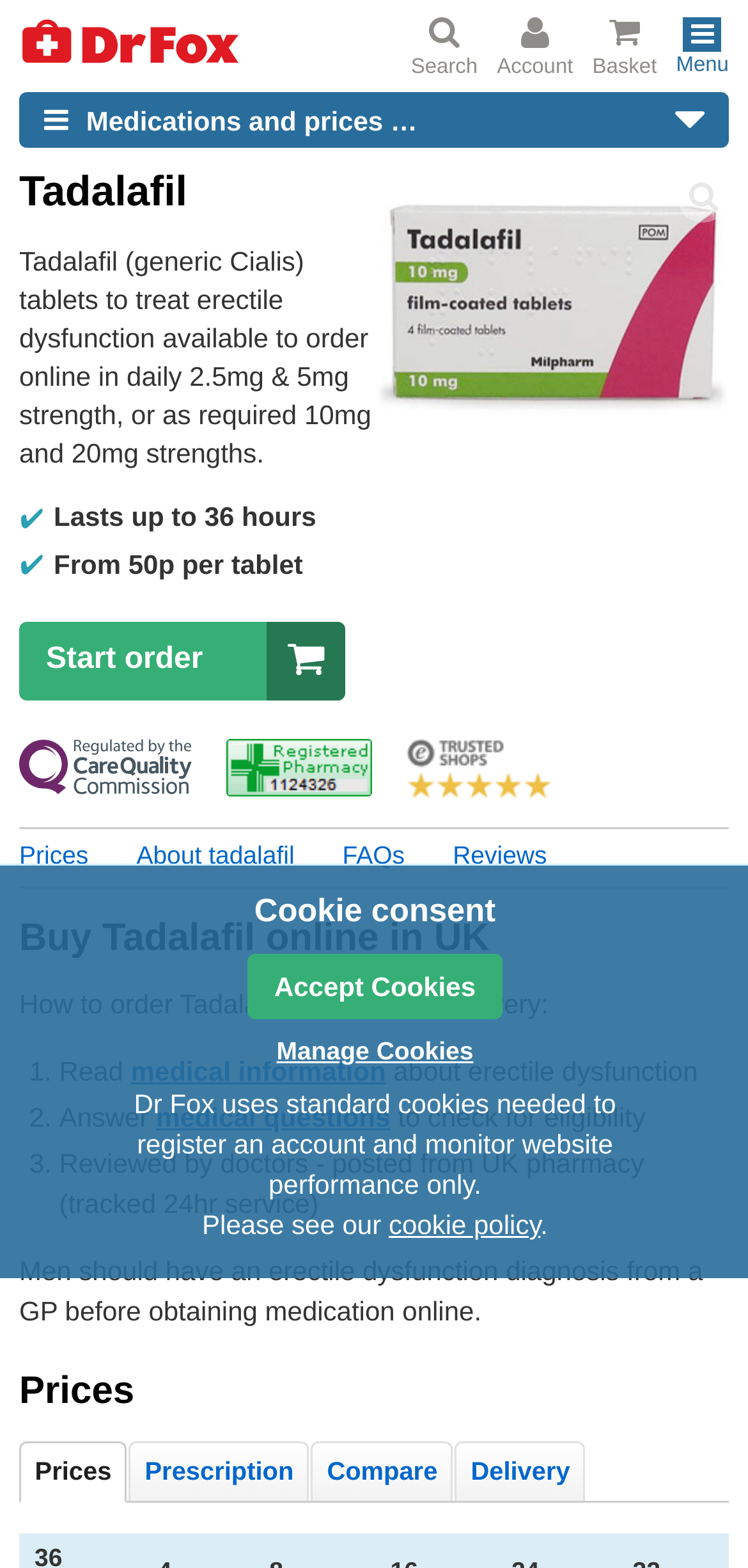Determine the bounding box coordinates of the clickable area required to perform the following instruction: "Check 'Prices'". The coordinates should be represented as four float numbers between 0 and 1: [left, top, right, bottom].

[0.026, 0.534, 0.118, 0.559]